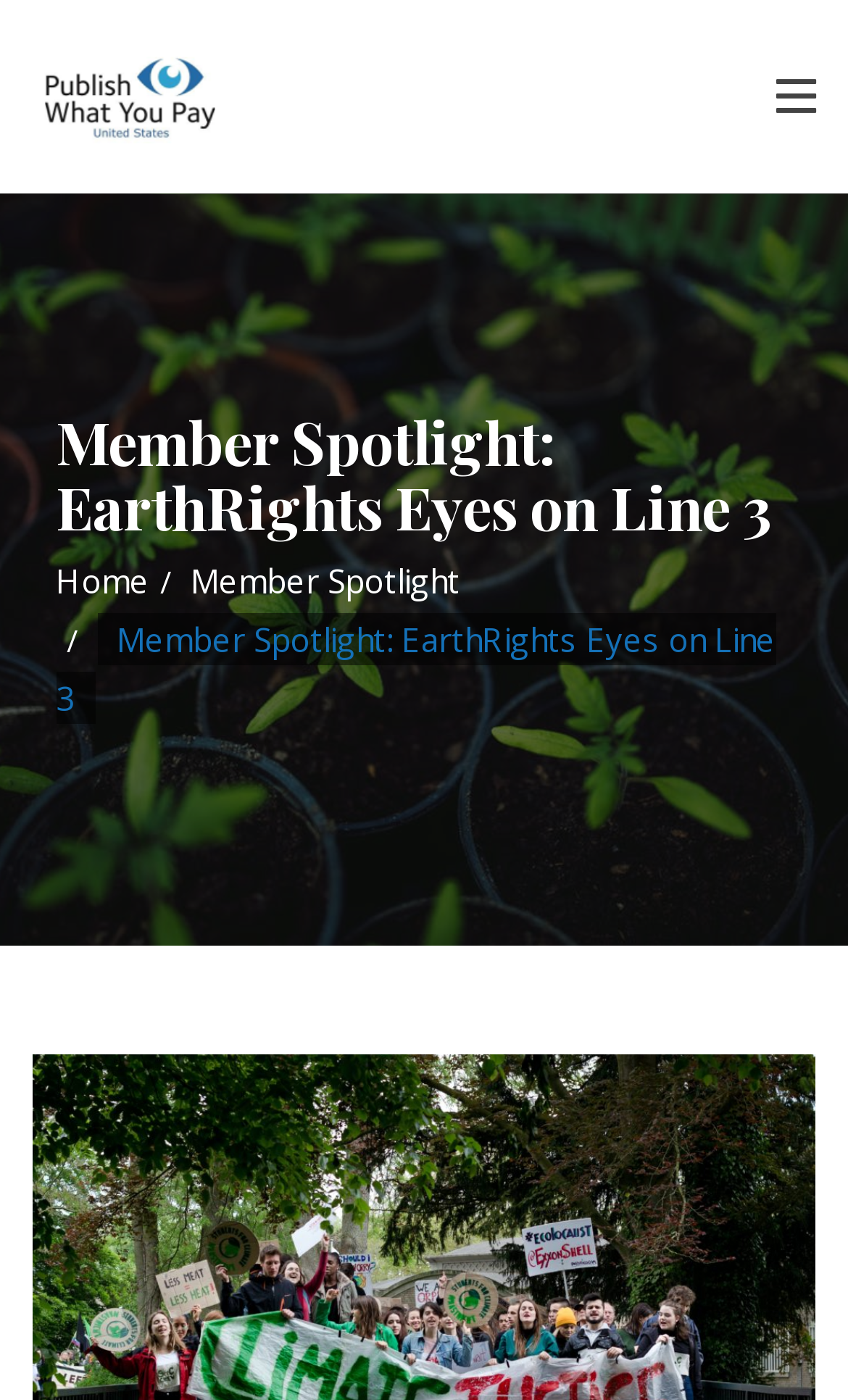Write an extensive caption that covers every aspect of the webpage.

The webpage is focused on a member spotlight, specifically highlighting EarthRights and their efforts on Line 3, in collaboration with Publish What You Pay US. 

At the top left corner, there is a logo image with a corresponding link. On the opposite side, at the top right corner, there is a menu icon represented by a Unicode character. 

Below the logo, a prominent heading displays the title "Member Spotlight: EarthRights Eyes on Line 3". Underneath this heading, there are two links, "Home" and "Member Spotlight", positioned side by side. 

Further down, there is a static text block that repeats the title "Member Spotlight: EarthRights Eyes on Line 3", taking up a significant portion of the page.